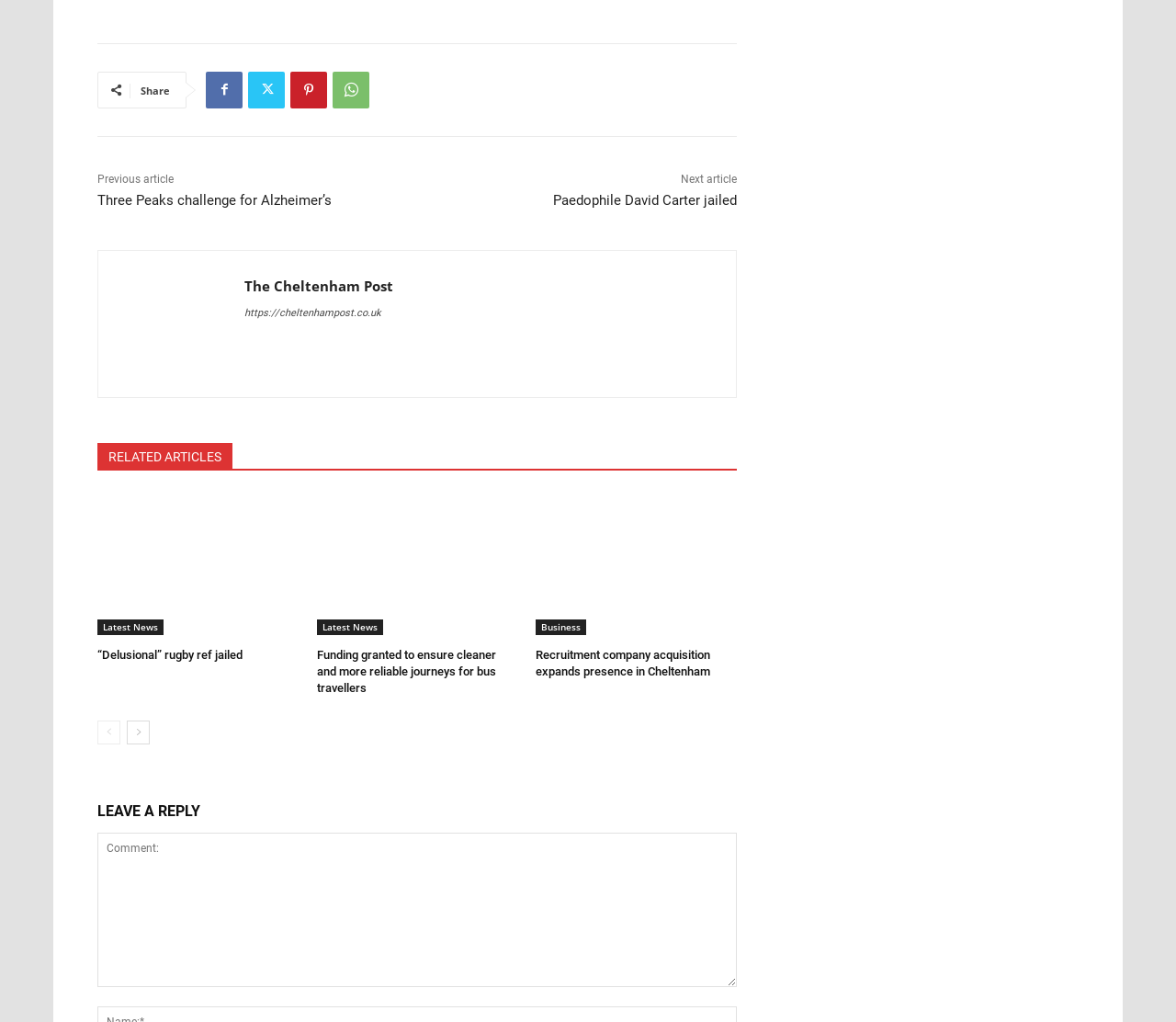Indicate the bounding box coordinates of the clickable region to achieve the following instruction: "Go to the next page."

[0.108, 0.705, 0.127, 0.729]